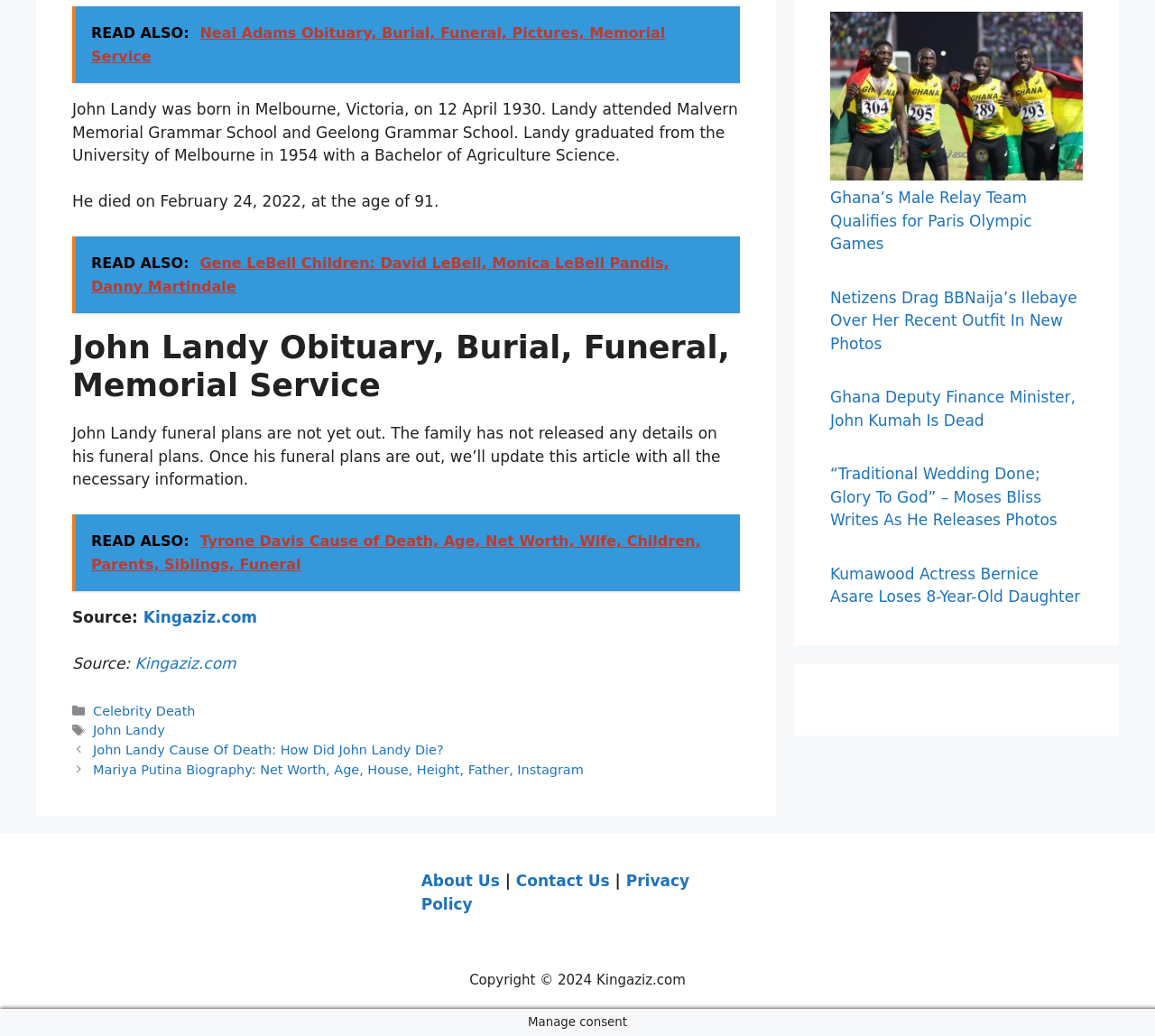What is the name of the website?
Please look at the screenshot and answer using one word or phrase.

Kingaziz.com